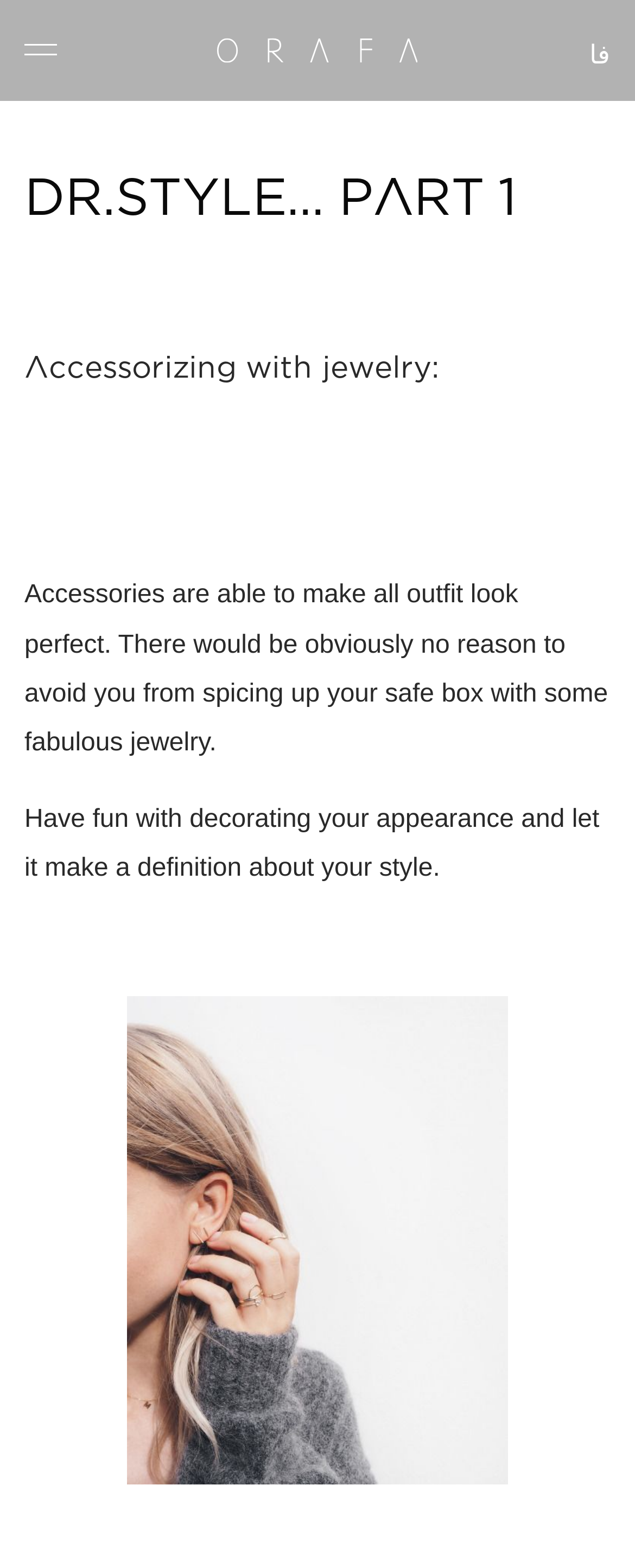Generate the text content of the main headline of the webpage.

DR.STYLE… PART 1